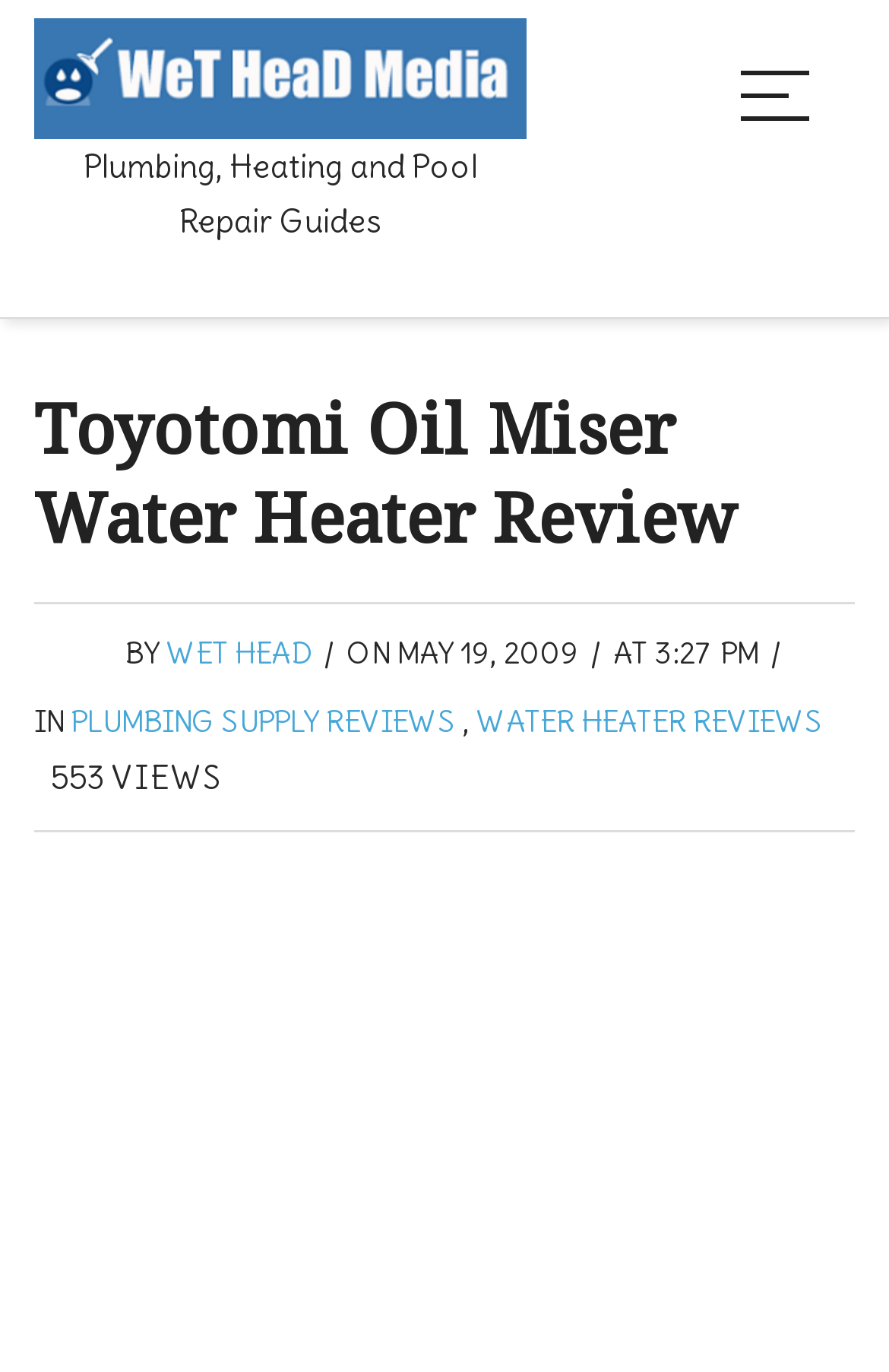Answer this question using a single word or a brief phrase:
What is the topic of the review?

Toyotomi Oil Miser Water Heater